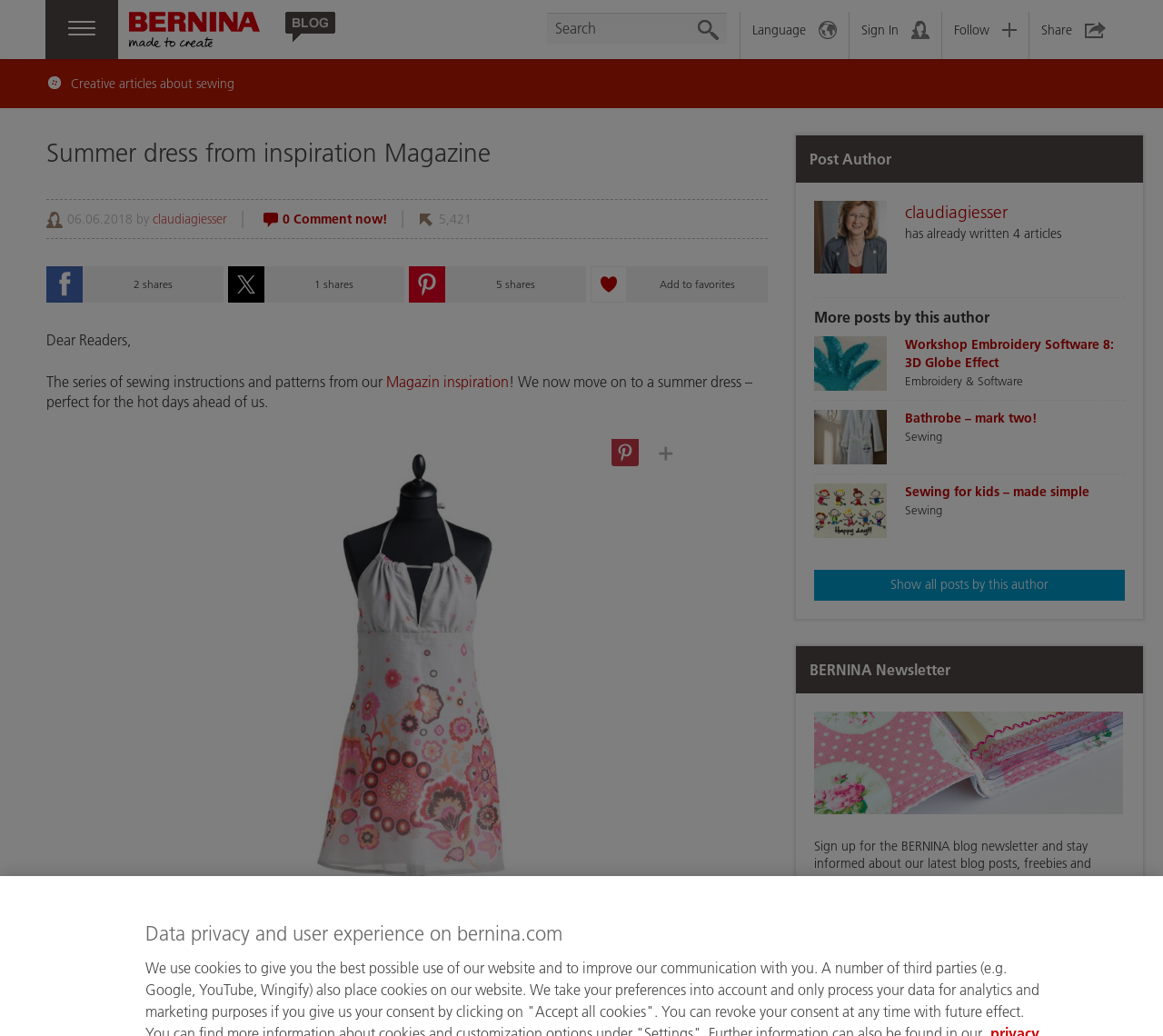Please specify the bounding box coordinates of the clickable region necessary for completing the following instruction: "Read the article about summer dress". The coordinates must consist of four float numbers between 0 and 1, i.e., [left, top, right, bottom].

[0.04, 0.131, 0.66, 0.166]